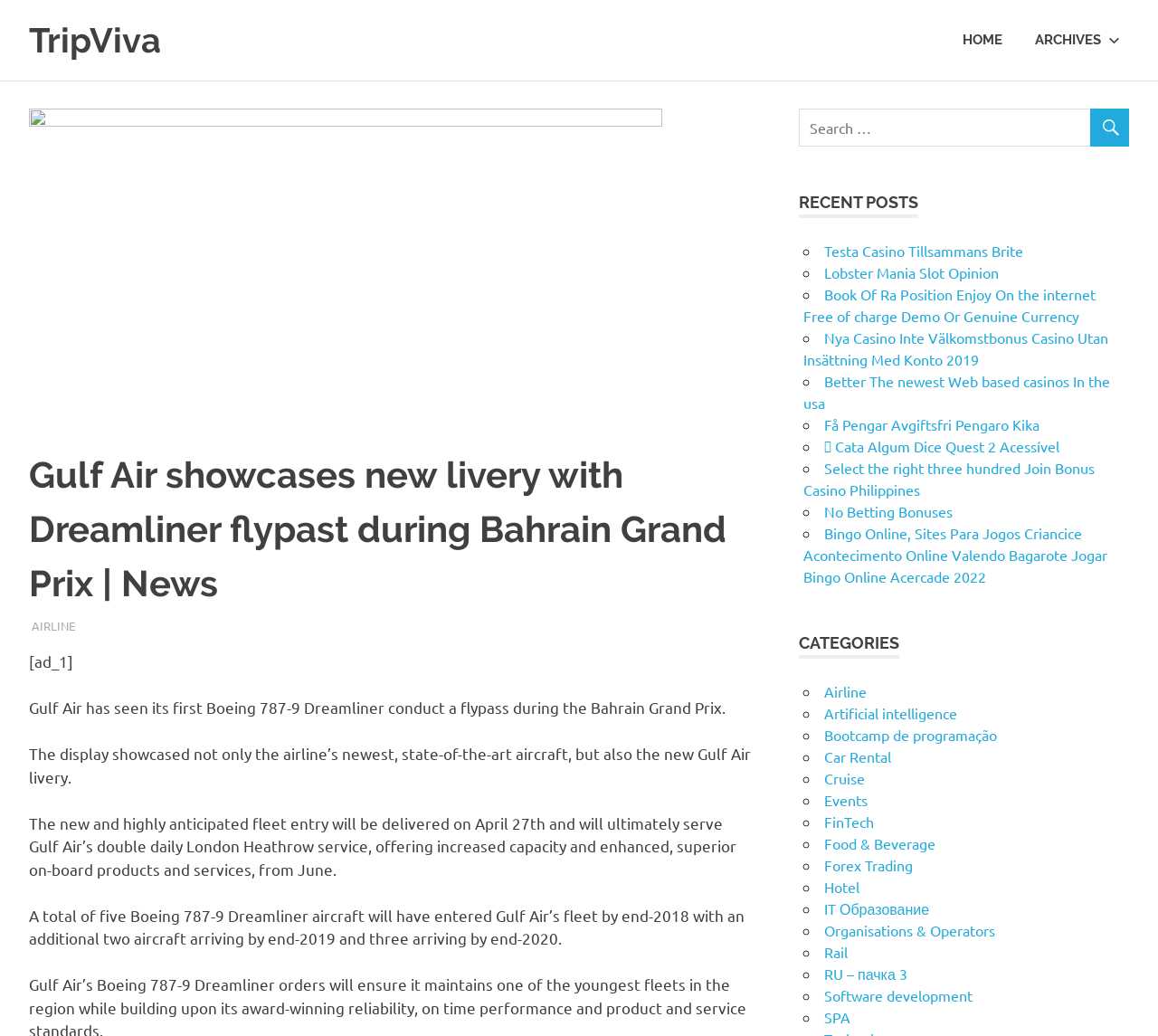What is the airline mentioned in the article?
Make sure to answer the question with a detailed and comprehensive explanation.

The article mentions Gulf Air as the airline that has showcased its new livery with a Dreamliner flypast during the Bahrain Grand Prix.